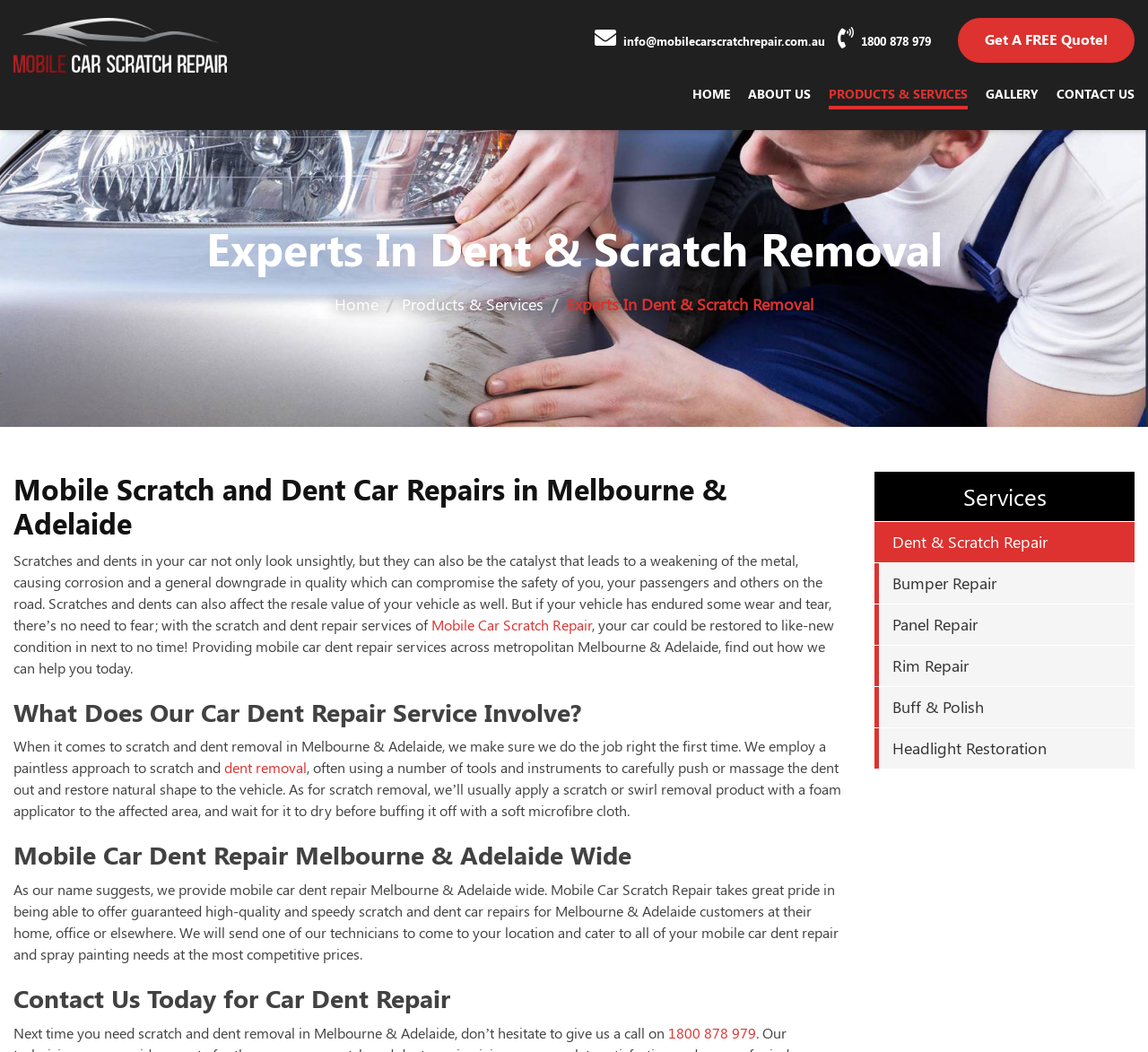Provide a one-word or short-phrase response to the question:
What is the company's approach to scratch and dent removal?

Paintless approach